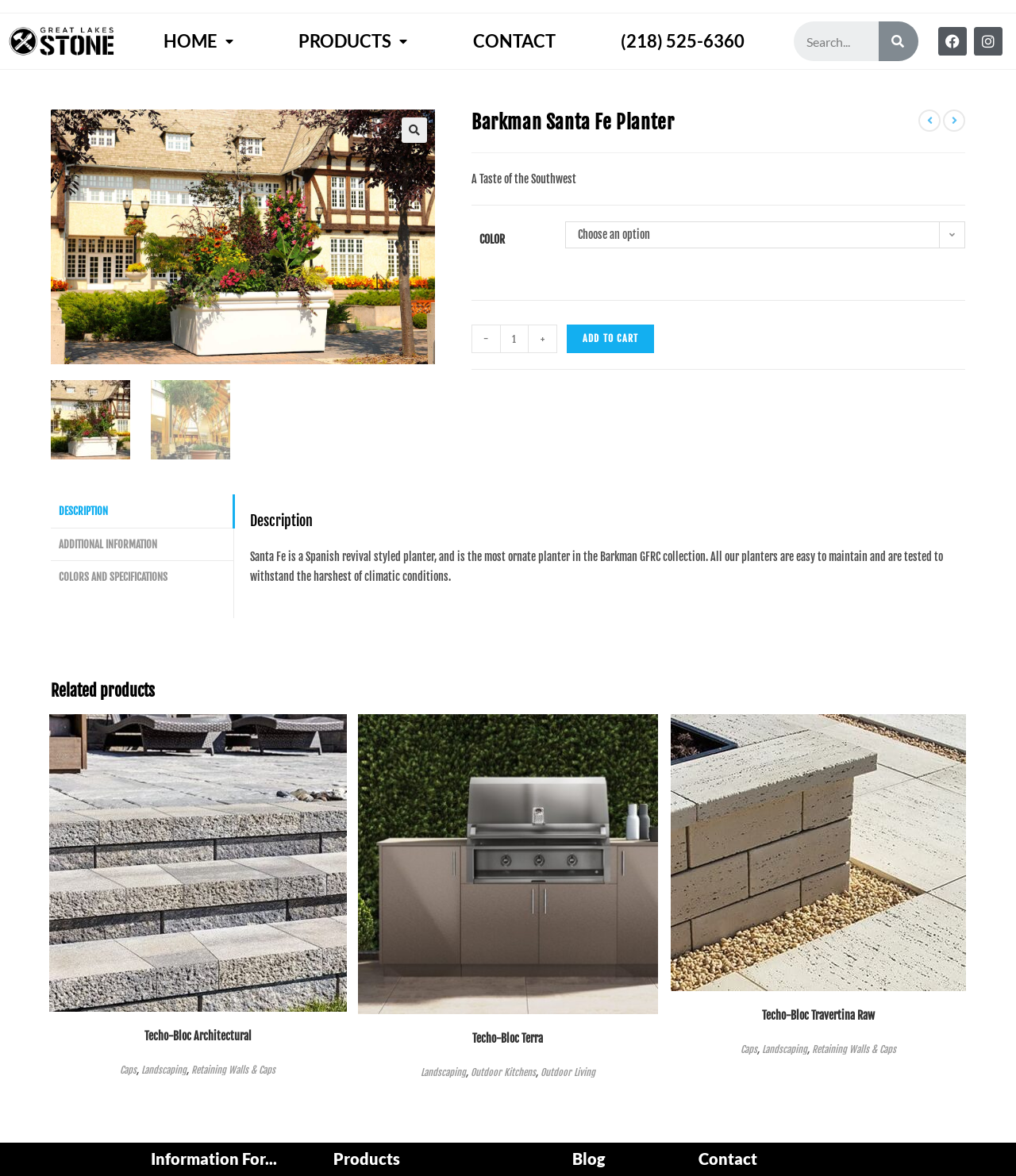Please mark the bounding box coordinates of the area that should be clicked to carry out the instruction: "Add to cart".

[0.558, 0.276, 0.644, 0.301]